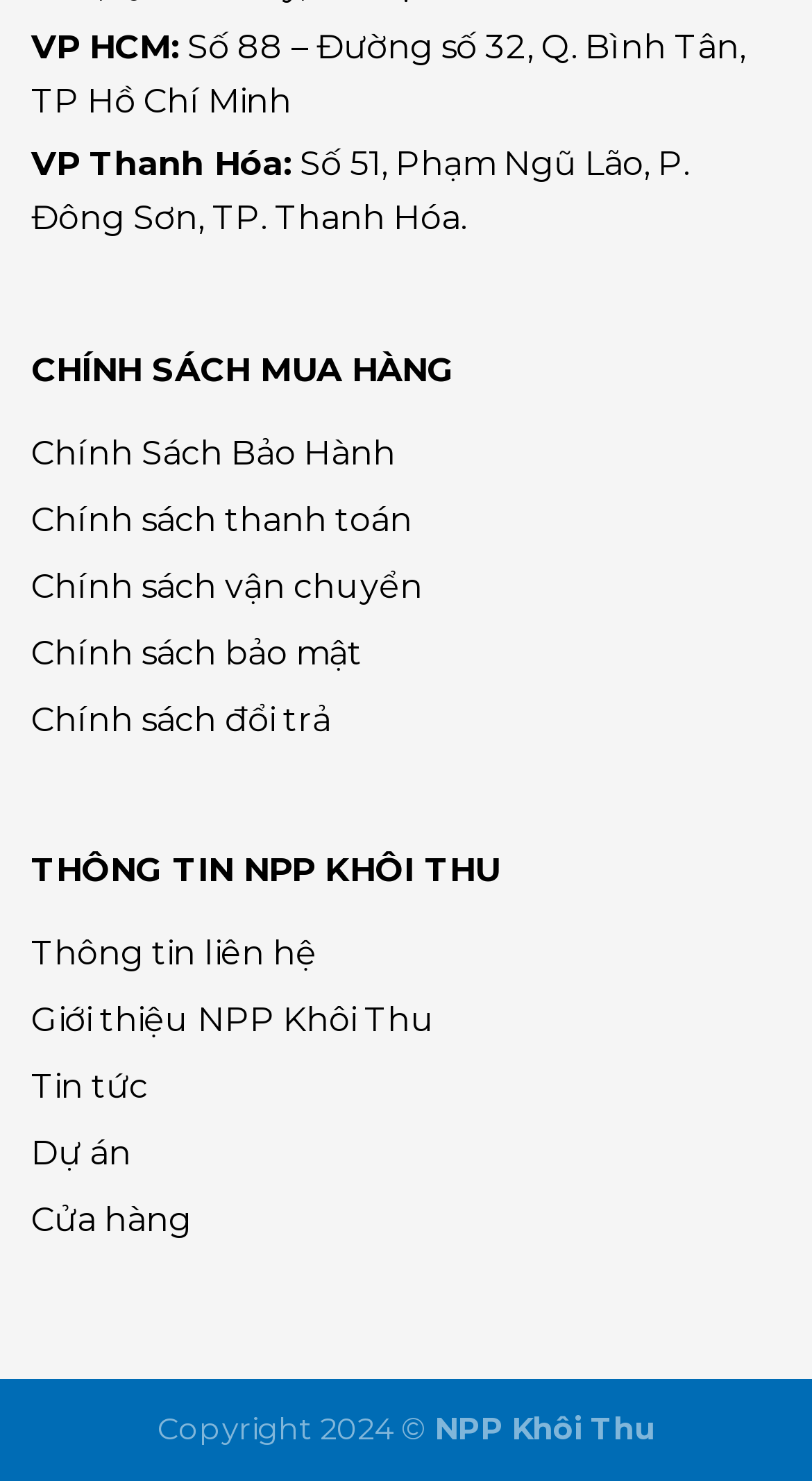Reply to the question with a single word or phrase:
What is the address of VP HCM?

Số 88 – Đường số 32, Q. Bình Tân, TP Hồ Chí Minh